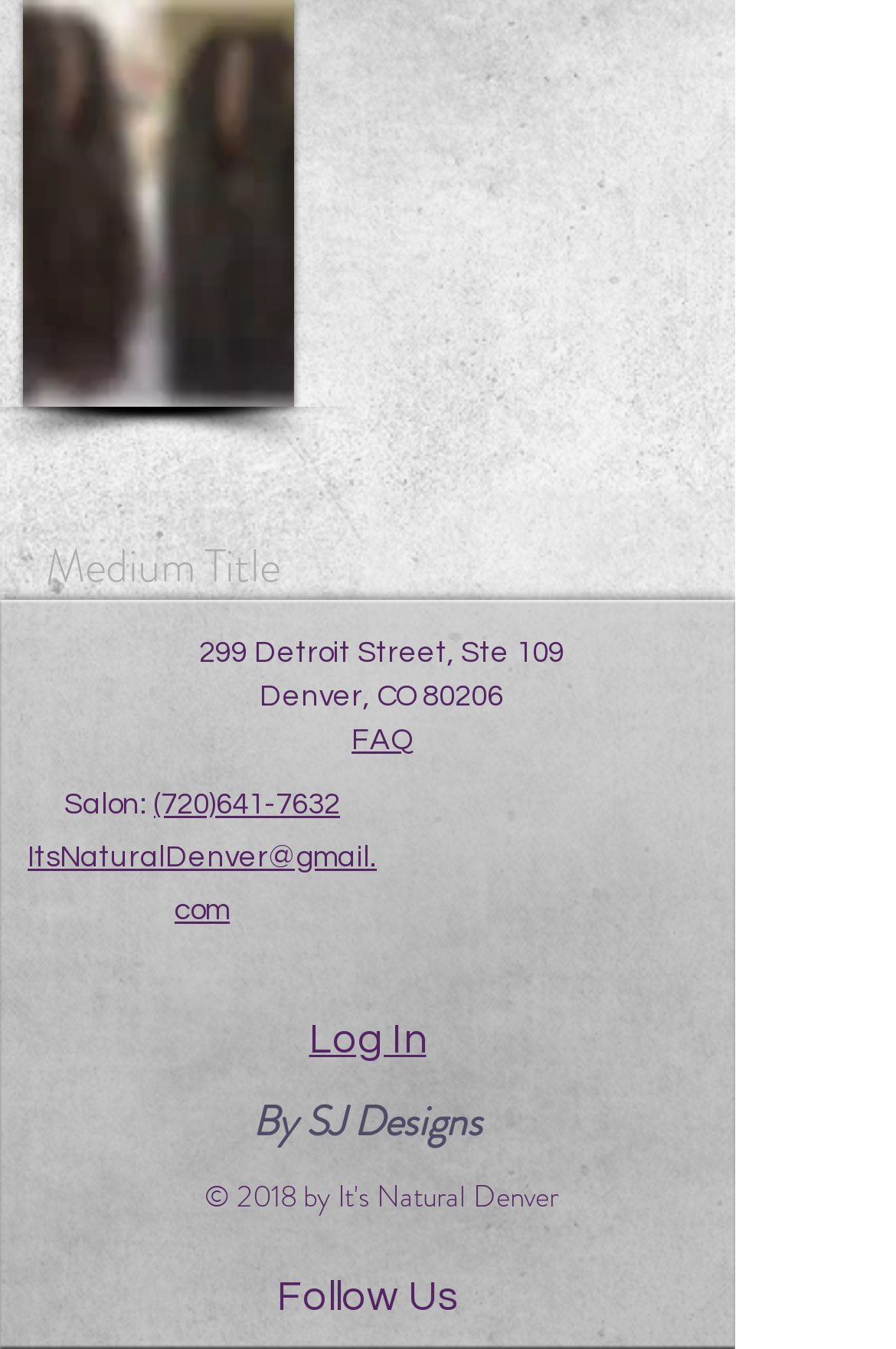Give a concise answer using only one word or phrase for this question:
What is the phone number of the salon?

(720)641-7632